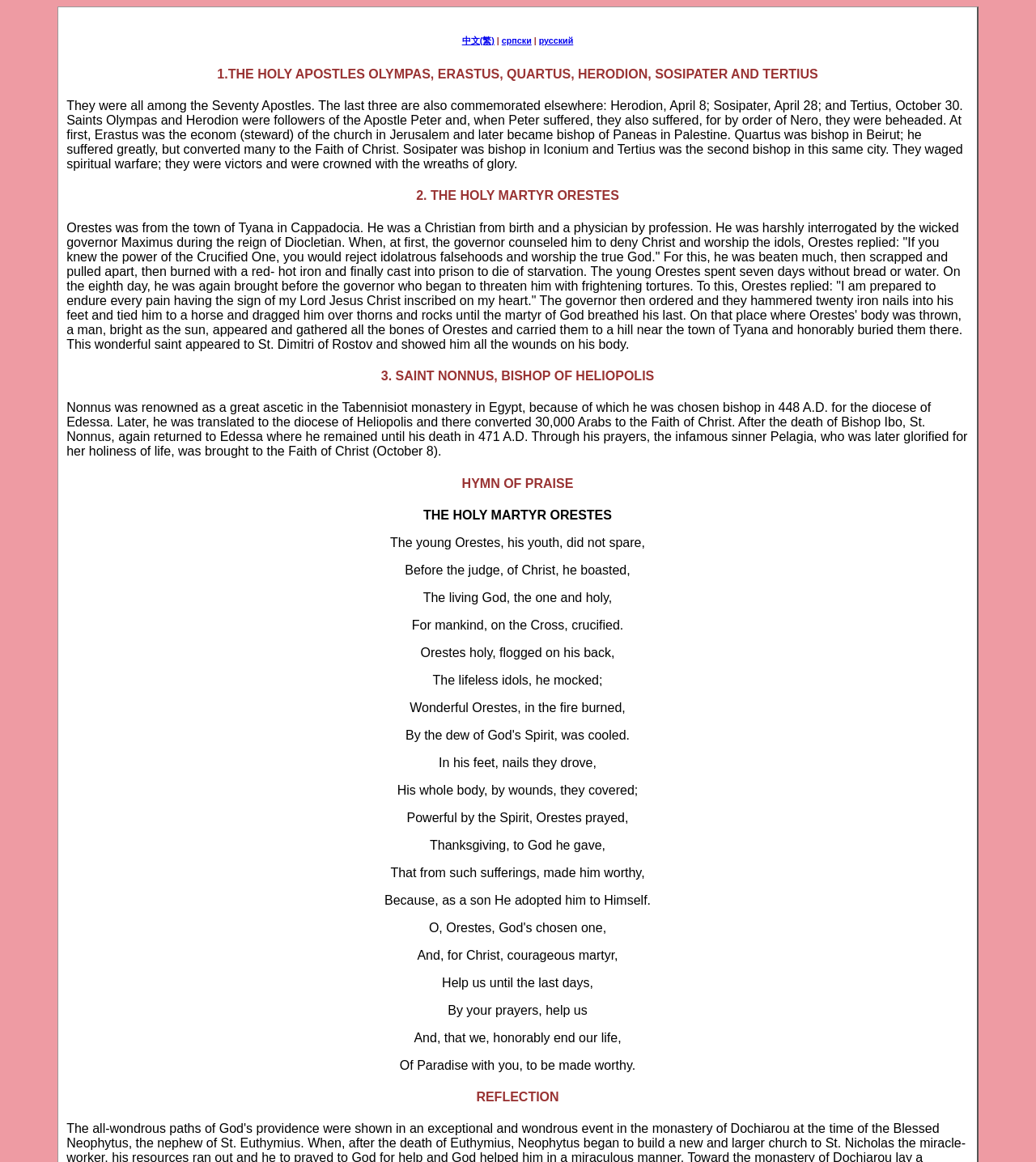Using the provided element description, identify the bounding box coordinates as (top-left x, top-left y, bottom-right x, bottom-right y). Ensure all values are between 0 and 1. Description: 中文(繁)

[0.446, 0.031, 0.477, 0.039]